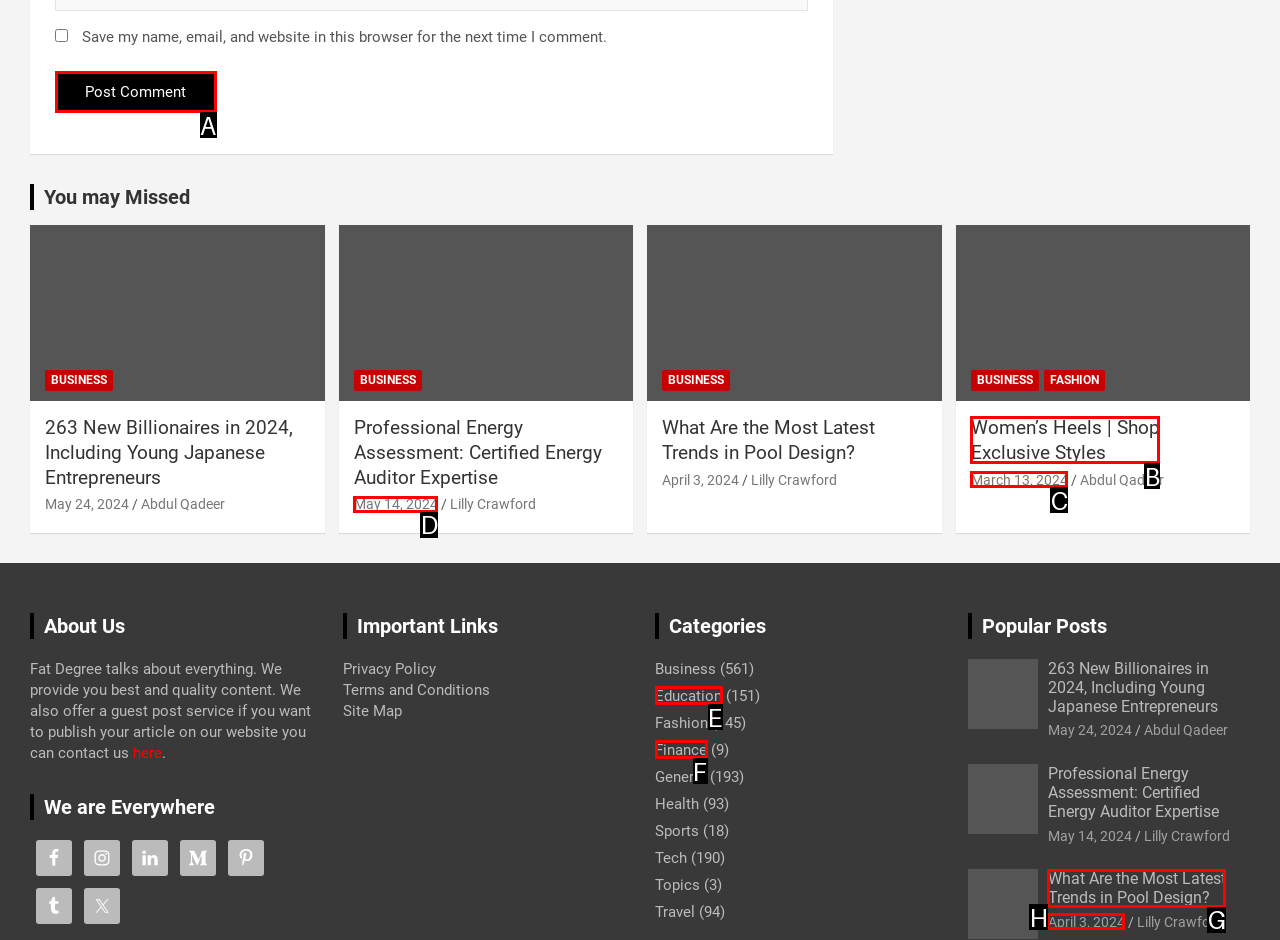With the provided description: Education, select the most suitable HTML element. Respond with the letter of the selected option.

E